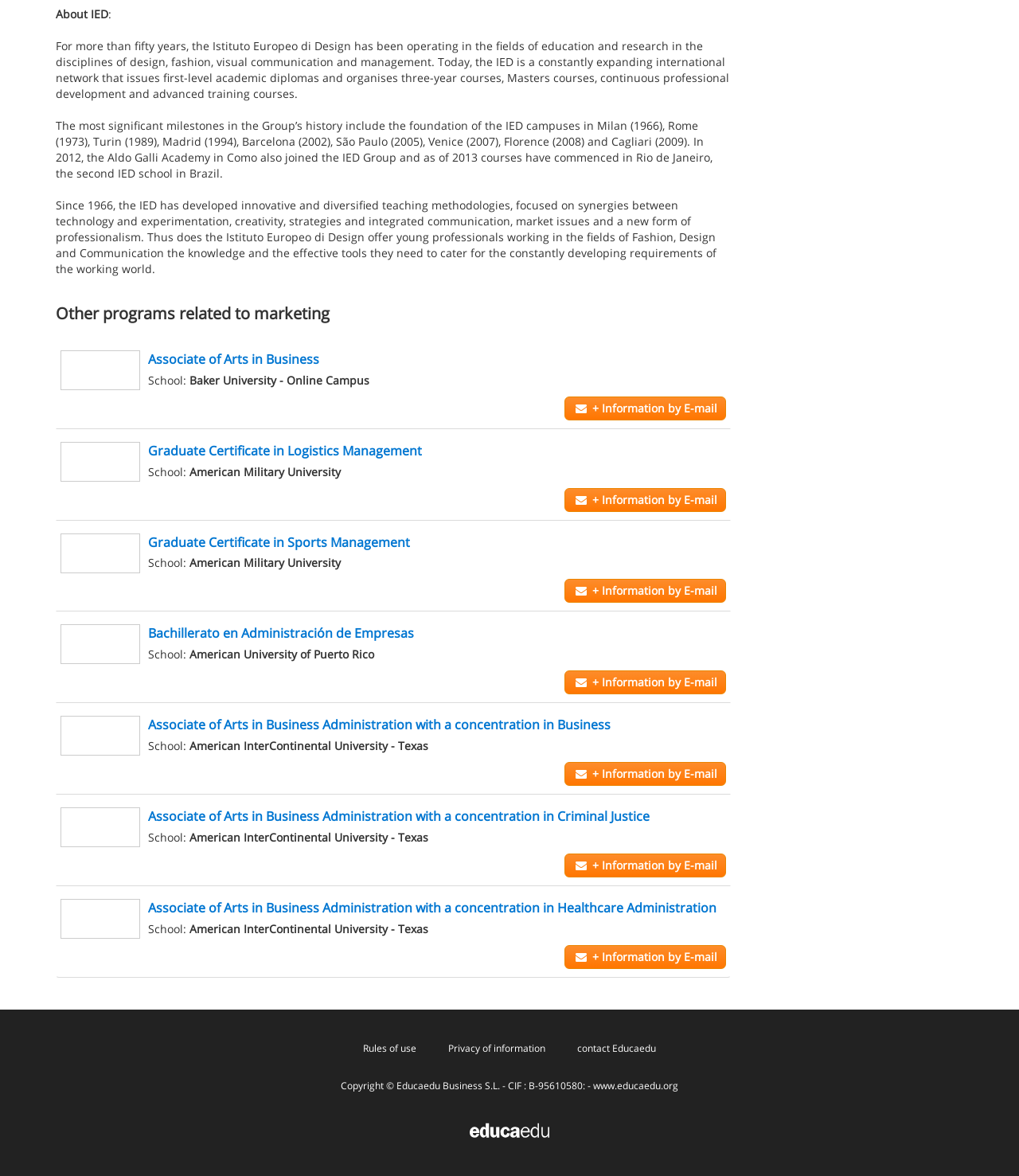Determine the bounding box coordinates of the clickable region to follow the instruction: "Get information about Associate of Arts in Business".

[0.145, 0.298, 0.313, 0.313]